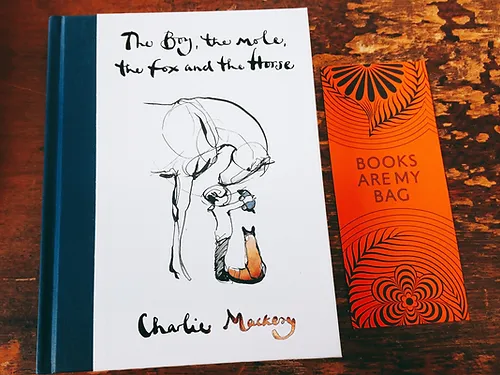What is written on the bookmark?
Provide a well-explained and detailed answer to the question.

The vibrant bookmark lying beside the book features an intricate orange design that contrasts beautifully with the earthy tones of the wood, and it reads 'BOOKS ARE MY BAG', emphasizing a love for reading and literature.